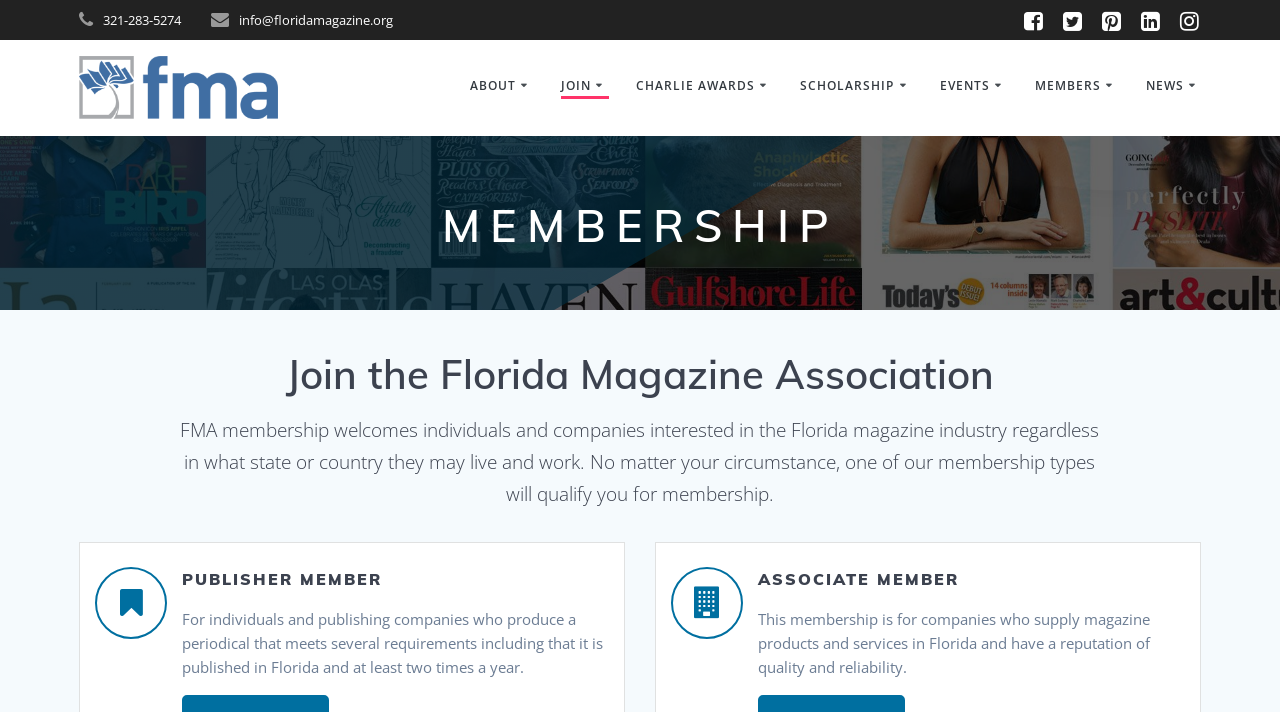Please identify the coordinates of the bounding box for the clickable region that will accomplish this instruction: "Learn about the membership benefits".

[0.438, 0.158, 0.594, 0.215]